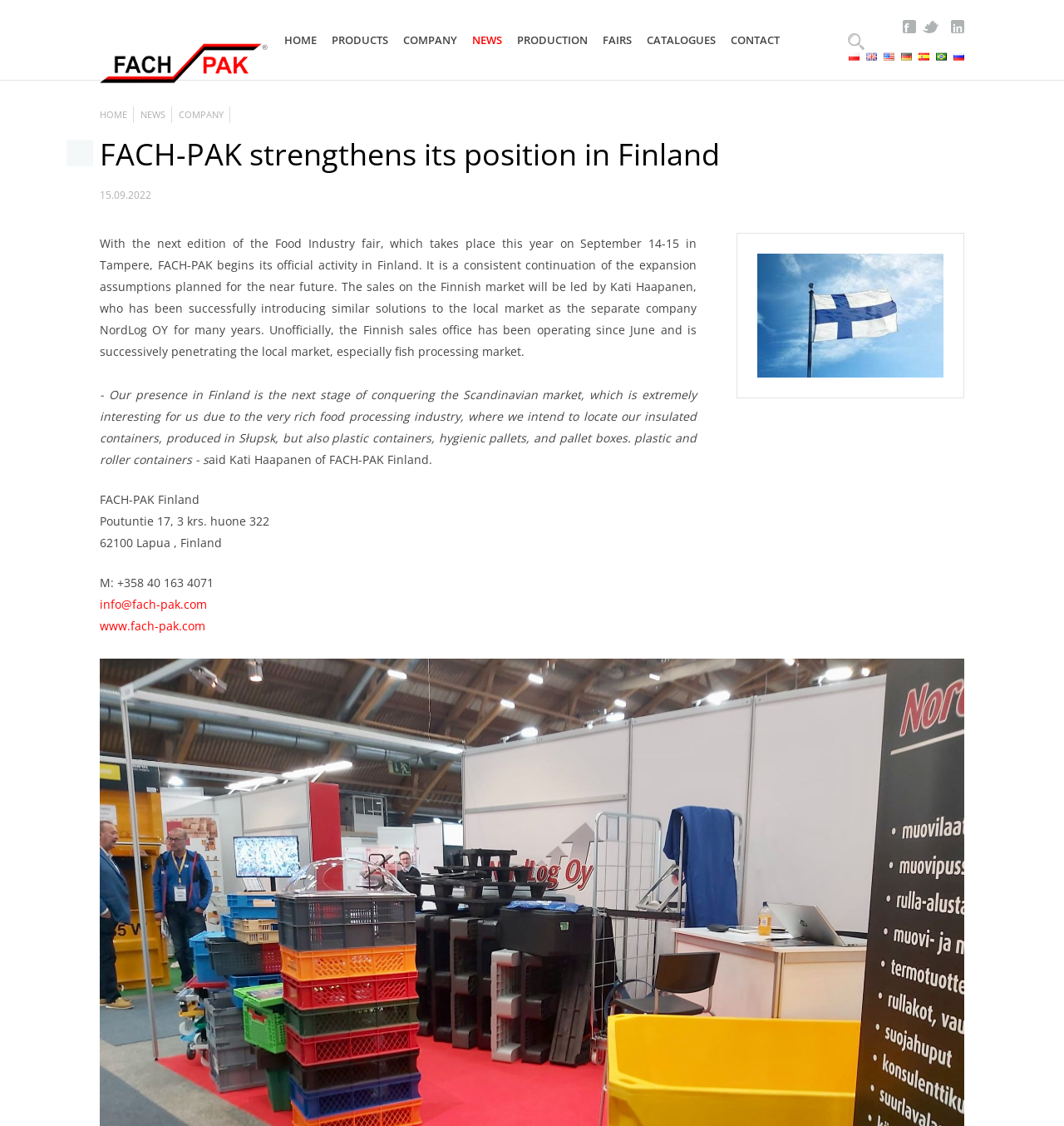Determine the bounding box coordinates of the area to click in order to meet this instruction: "Click the CONTACT link".

[0.687, 0.024, 0.733, 0.047]